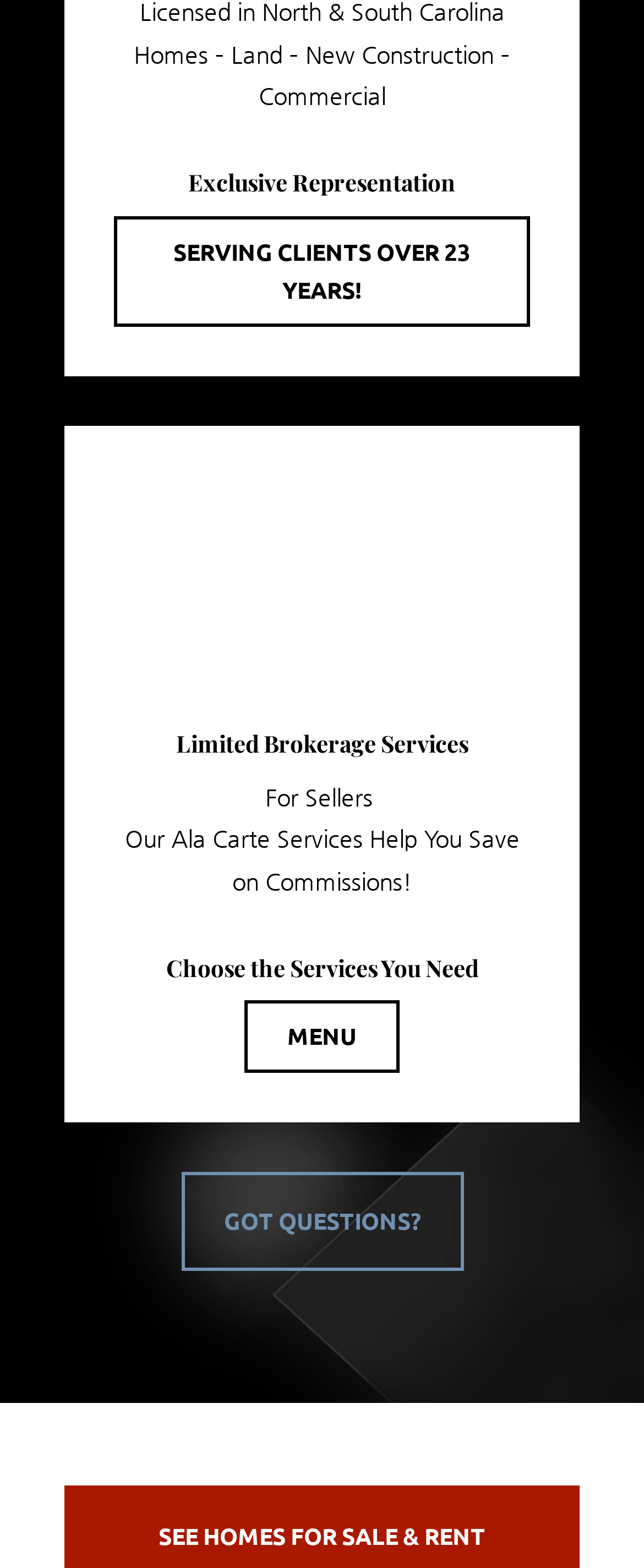Given the description "menu", provide the bounding box coordinates of the corresponding UI element.

[0.379, 0.638, 0.621, 0.684]